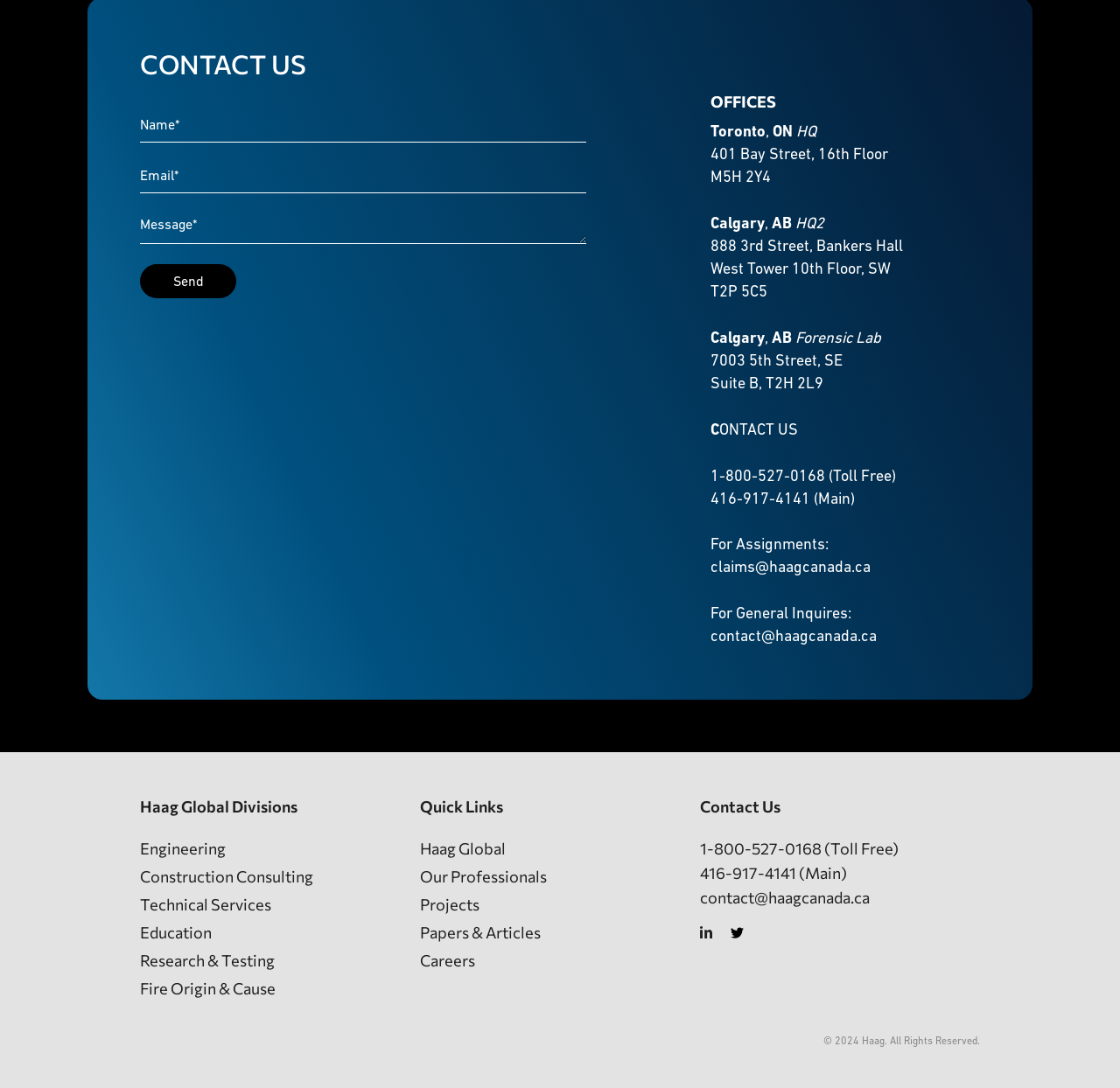What is the email address for assignments?
Provide an in-depth answer to the question, covering all aspects.

I found the answer by looking at the 'CONTACT US' section, where it lists the email address for assignments as 'claims@haagcanada.ca'.